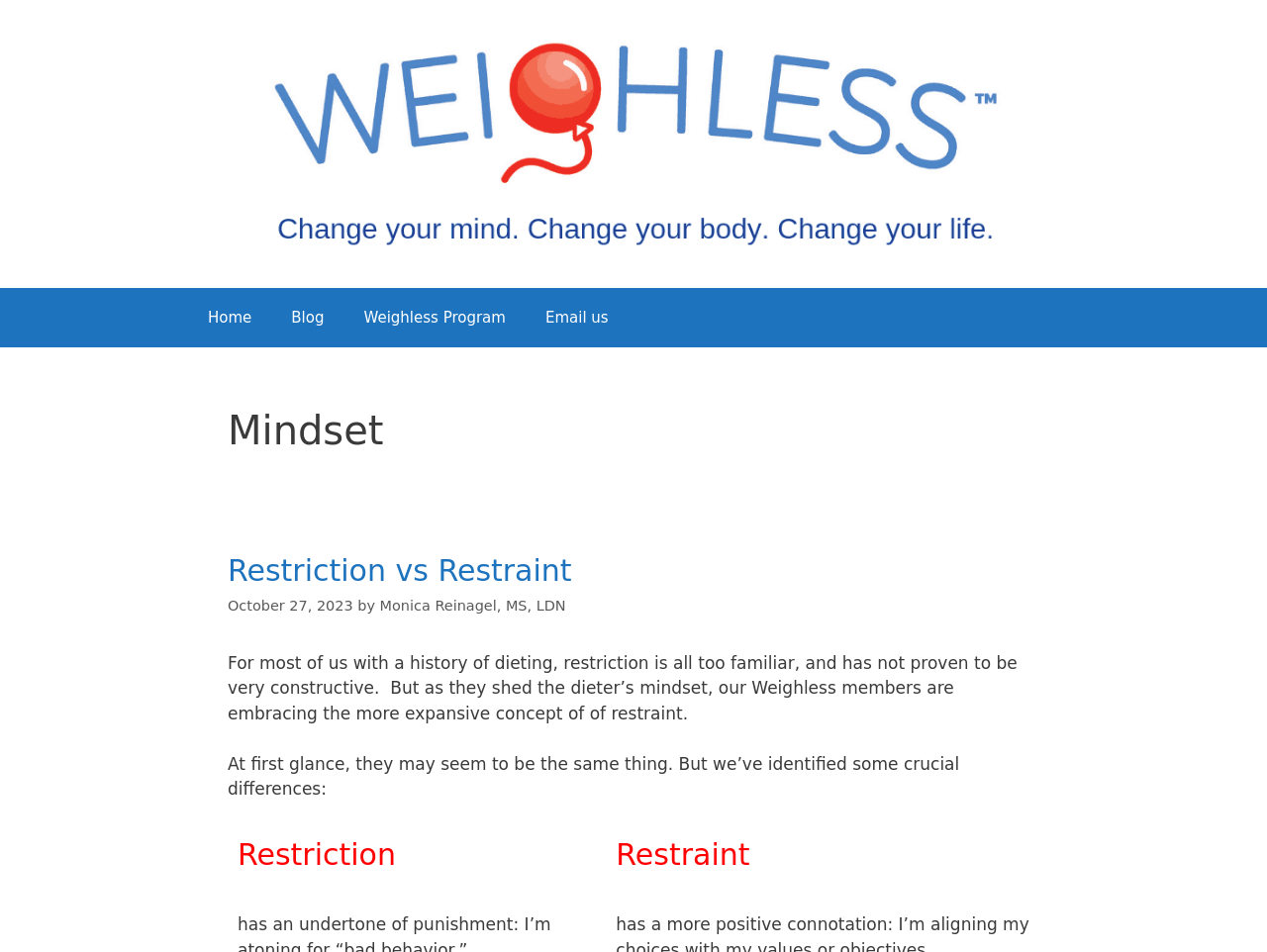Give a short answer using one word or phrase for the question:
What is the name of the website?

Weighless Life